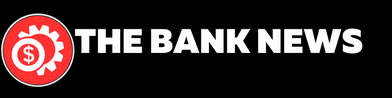Respond with a single word or short phrase to the following question: 
What is the purpose of the logo?

Branding